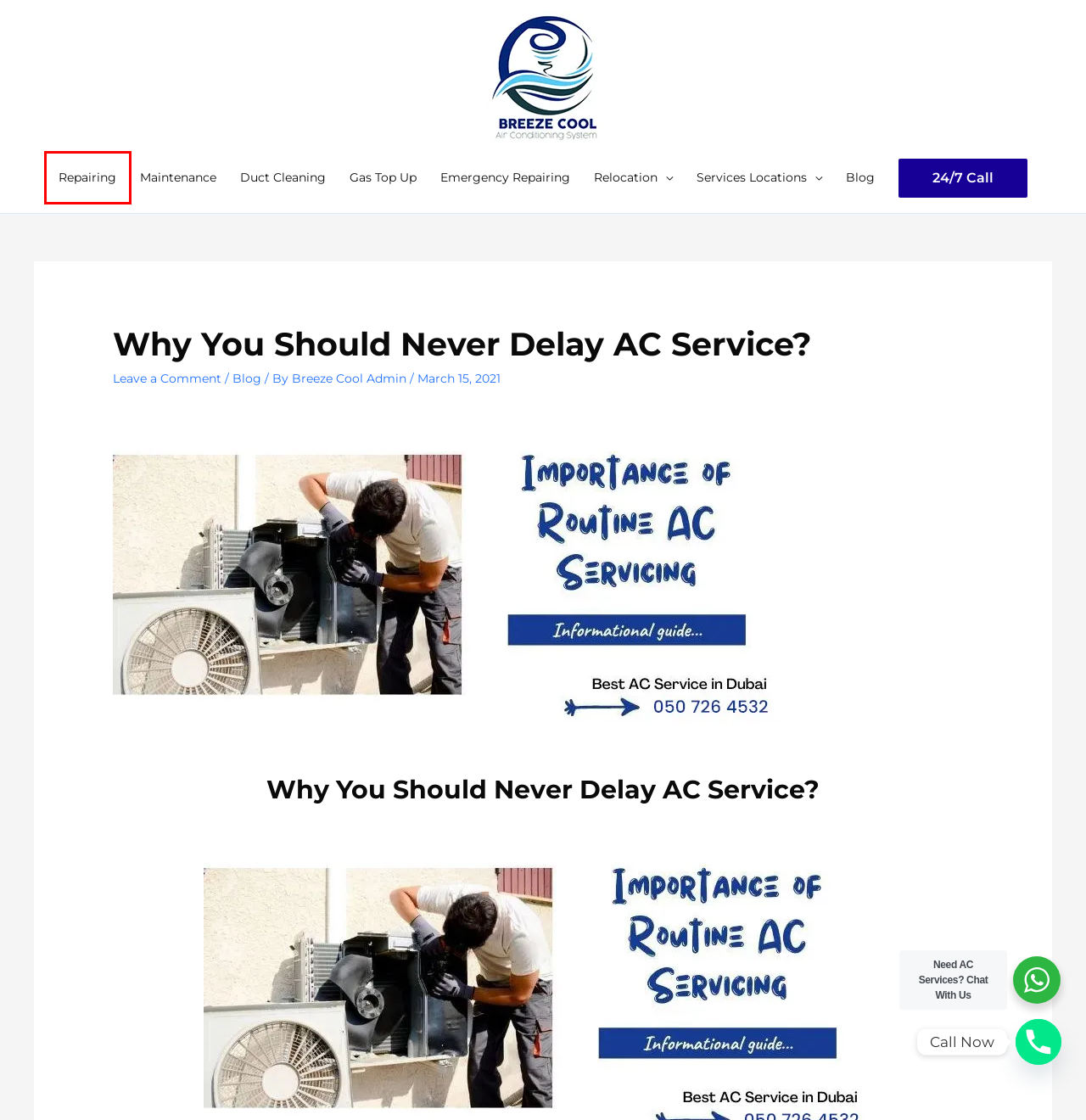A screenshot of a webpage is provided, featuring a red bounding box around a specific UI element. Identify the webpage description that most accurately reflects the new webpage after interacting with the selected element. Here are the candidates:
A. Dubai AC Duct Cleaning: Expert Solutions | Breeze Cool
B. Breeze Cool | AC Repair and AC Maintenance in Dubai
C. AC Repair in Dubai & Aircon Repair in Dubai | Breeze Cool
D. Services by Locations | BreezeCool
E. 24/7 Emergency AC Repair in Dubai | Breeze Cool
F. AC Related Blogs | BreezeCool
G. Expert AC Maintenance in Dubai | BreezeCool
H. Professional AC Gas Top-Up Services in Dubai | Breeze Cool

C